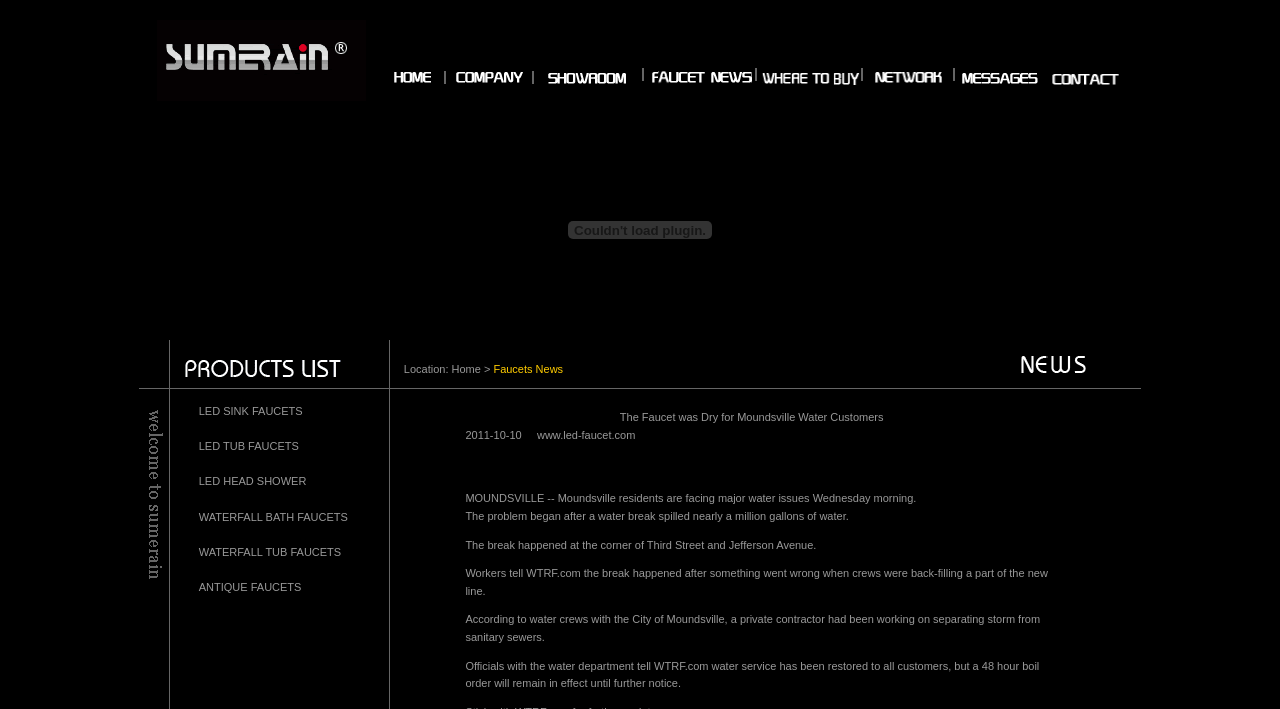Please specify the bounding box coordinates of the area that should be clicked to accomplish the following instruction: "Click the link of LED TAP". The coordinates should consist of four float numbers between 0 and 1, i.e., [left, top, right, bottom].

[0.3, 0.115, 0.347, 0.132]